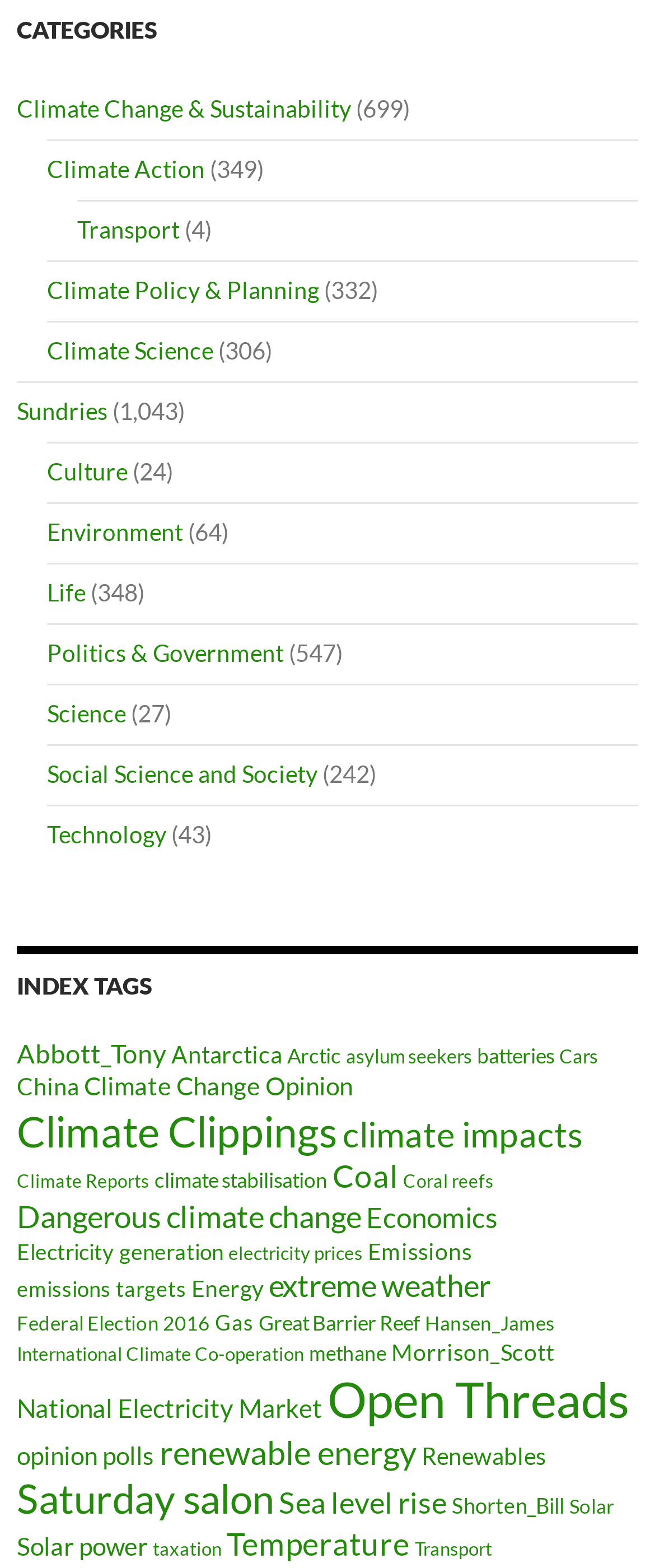Provide a one-word or short-phrase response to the question:
What is the most popular topic in Climate Clippings?

228 items